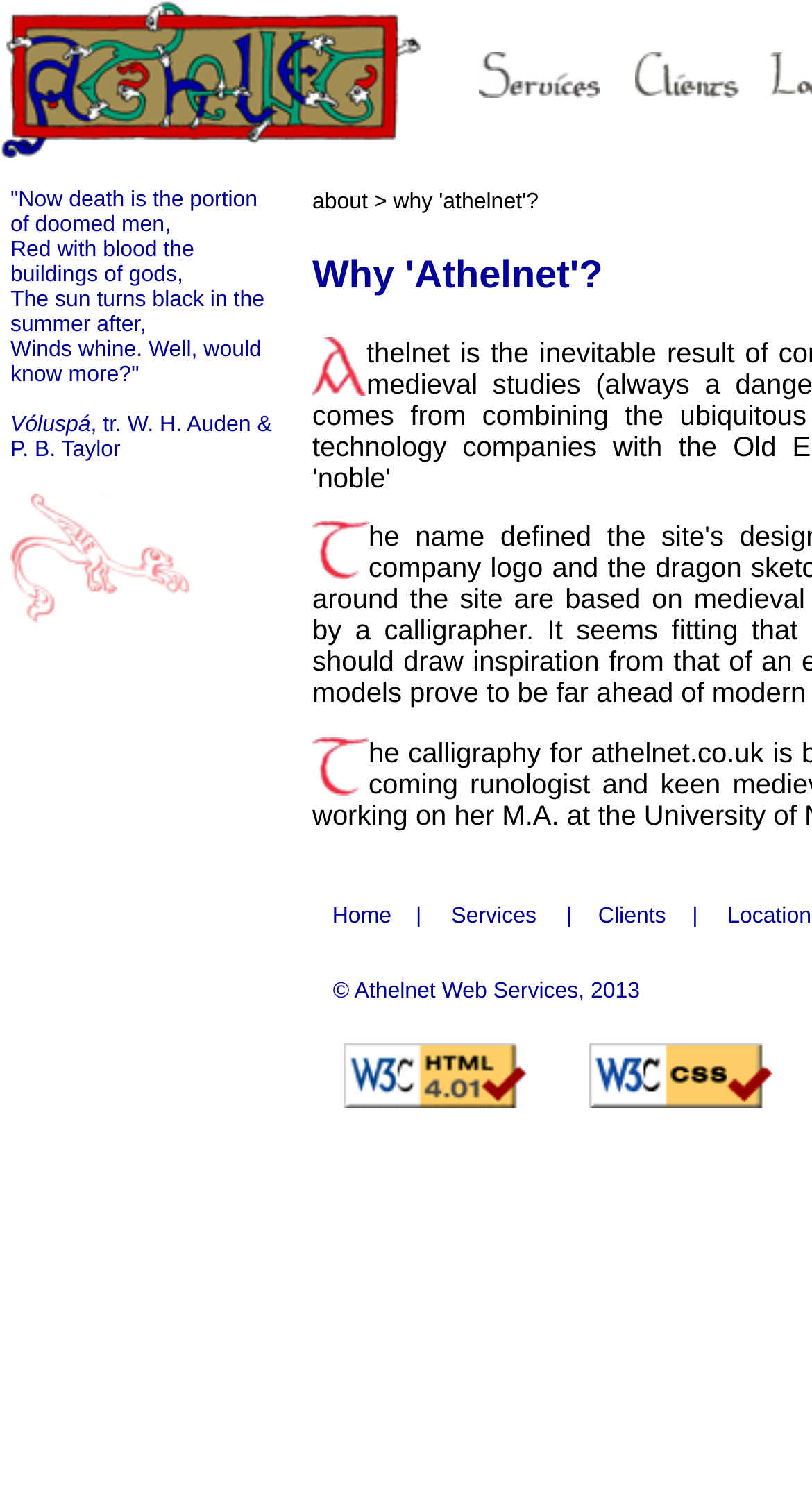What is the name of the services provided by Athelnet?
Based on the image, respond with a single word or phrase.

Athelnet Services